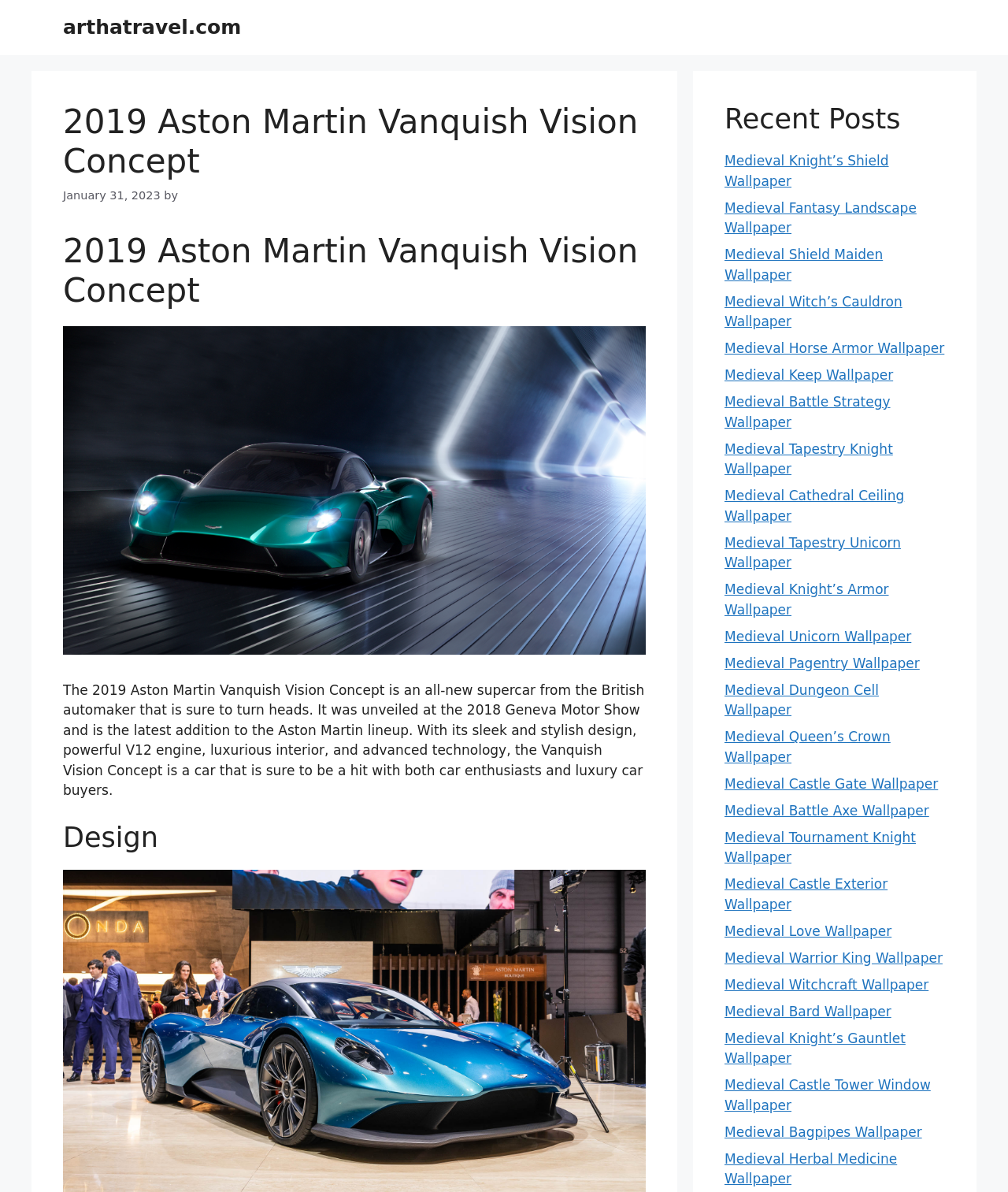Reply to the question with a single word or phrase:
What is the date of the article?

January 31, 2023